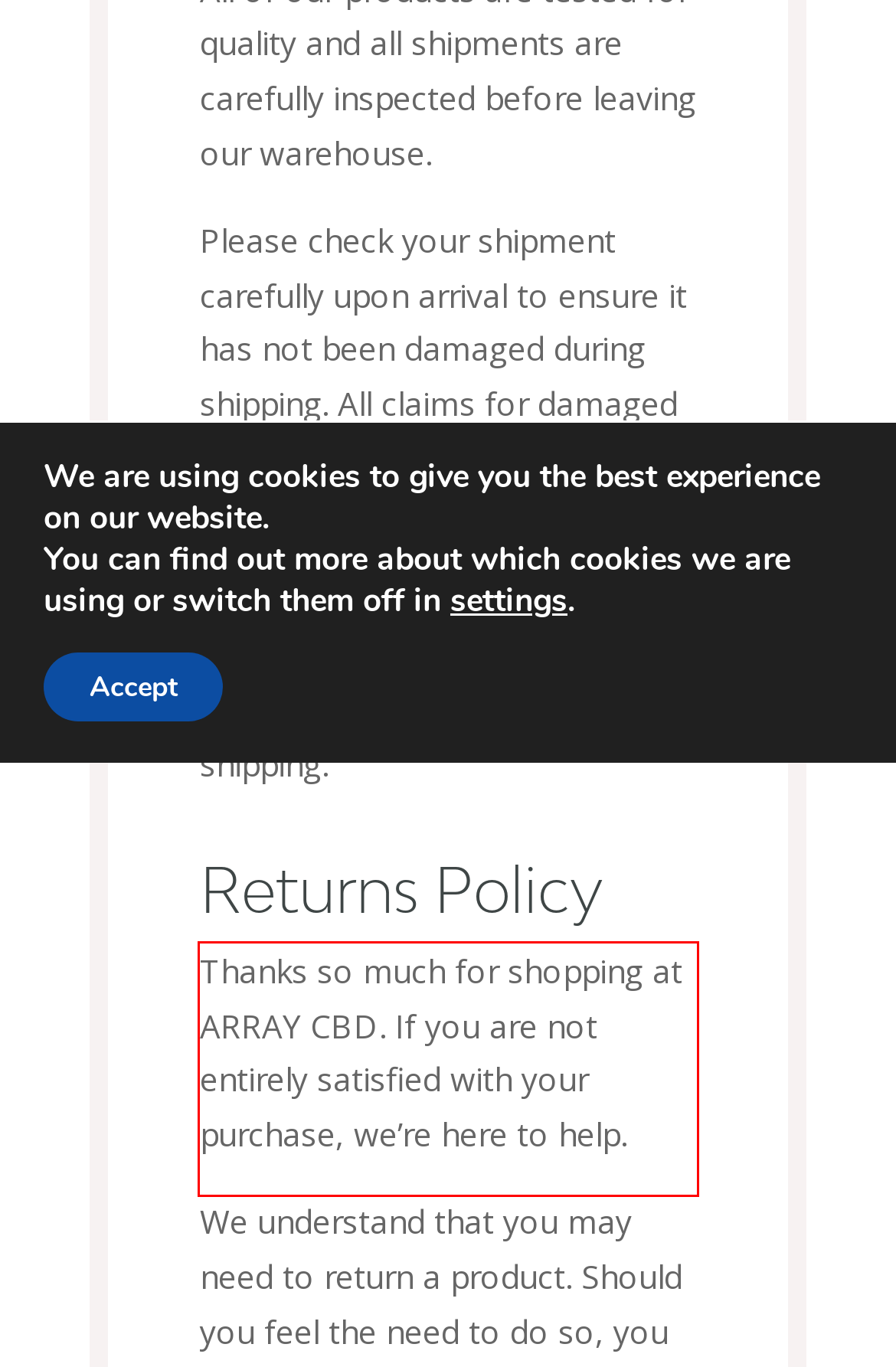You are presented with a webpage screenshot featuring a red bounding box. Perform OCR on the text inside the red bounding box and extract the content.

Thanks so much for shopping at ARRAY CBD. If you are not entirely satisfied with your purchase, we’re here to help.